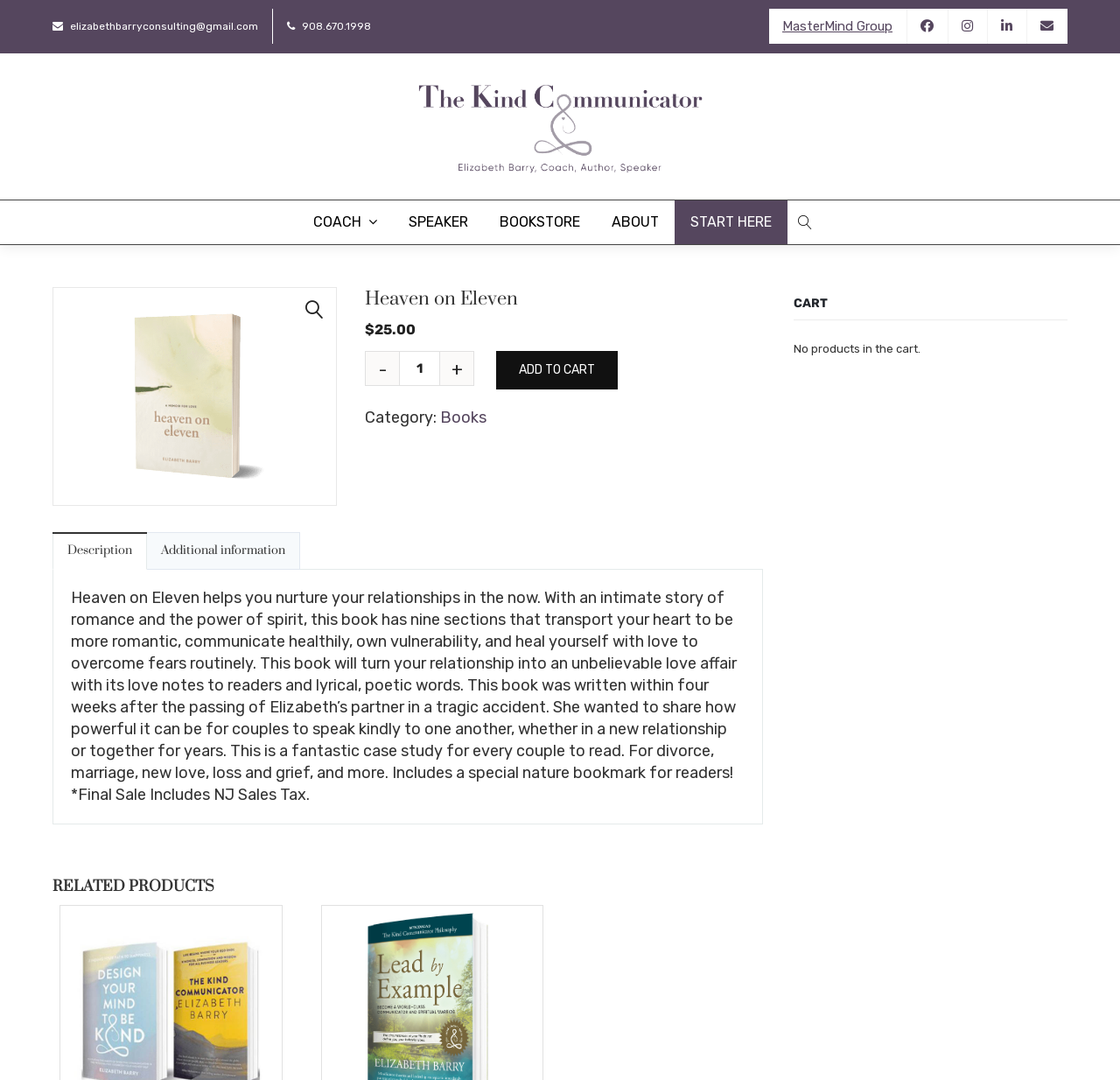Provide an in-depth caption for the contents of the webpage.

The webpage is about a book titled "Heaven on Eleven" and its author, Elizabeth Barry. At the top left corner, there is a contact email address and a phone number. Below them, there are several links to different sections of the website, including "MasterMind Group", social media icons, and "The Kind Communicator". 

On the top right side, there are navigation links to "COACH", "SPEAKER", "BOOKSTORE", "ABOUT", and "START HERE". Next to these links, there is a search icon and a cart icon.

Below the navigation links, there is a large image of the book cover, with the title "Heaven on Eleven" written in a heading above it. To the right of the image, there is a price tag of $25.00, with buttons to increase or decrease the quantity and an "ADD TO CART" button.

Under the book image, there is a description of the book, which explains how it can help readers nurture their relationships and overcome fears. The book is a personal story of romance and the power of spirit, written by Elizabeth Barry after the passing of her partner.

Further down the page, there are links to "Description" and "Additional information" about the book. At the bottom of the page, there is a heading "RELATED PRODUCTS" and another heading "CART" with a message indicating that there are no products in the cart.